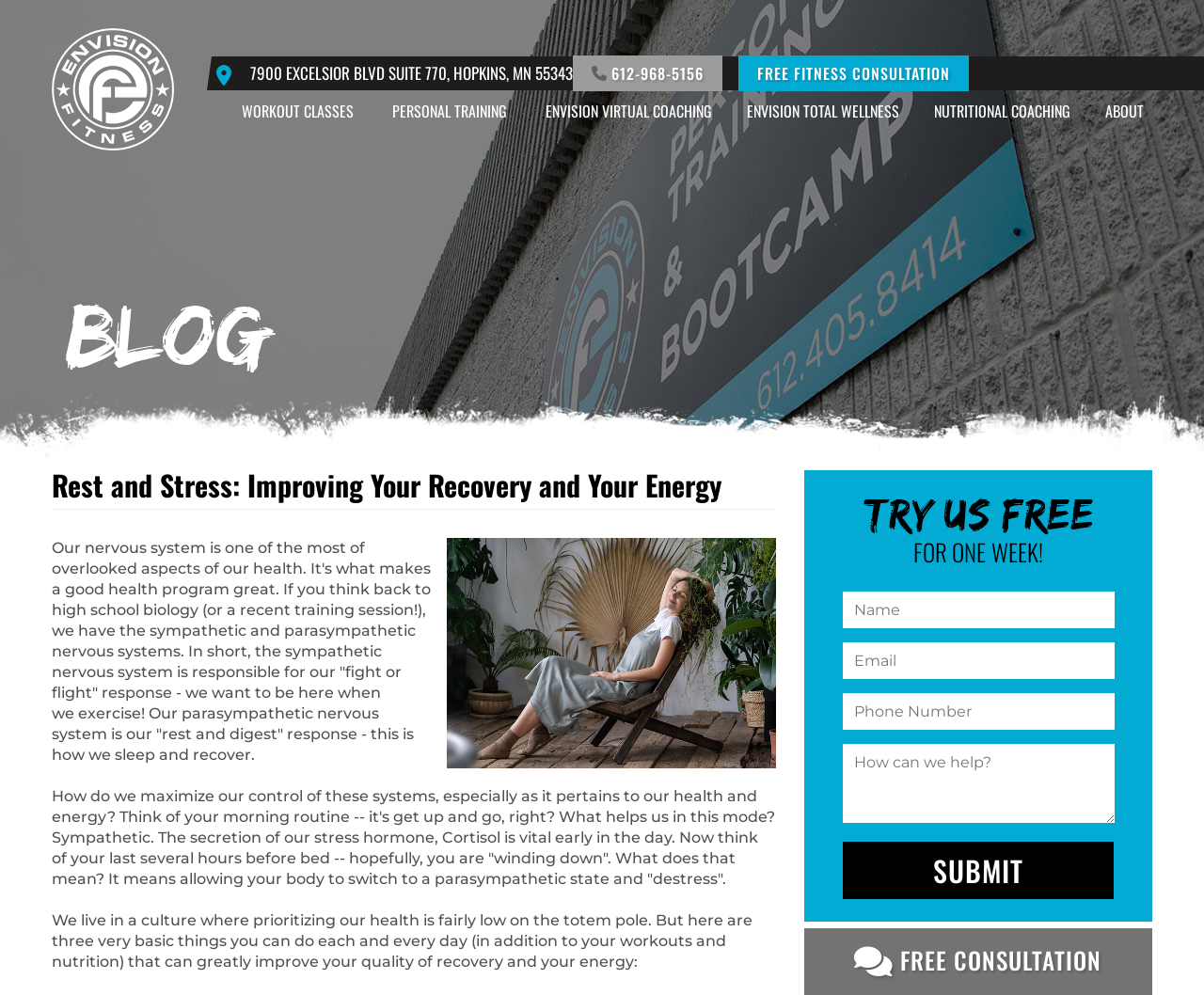Please identify the primary heading on the webpage and return its text.

Rest and Stress: Improving Your Recovery and Your Energy